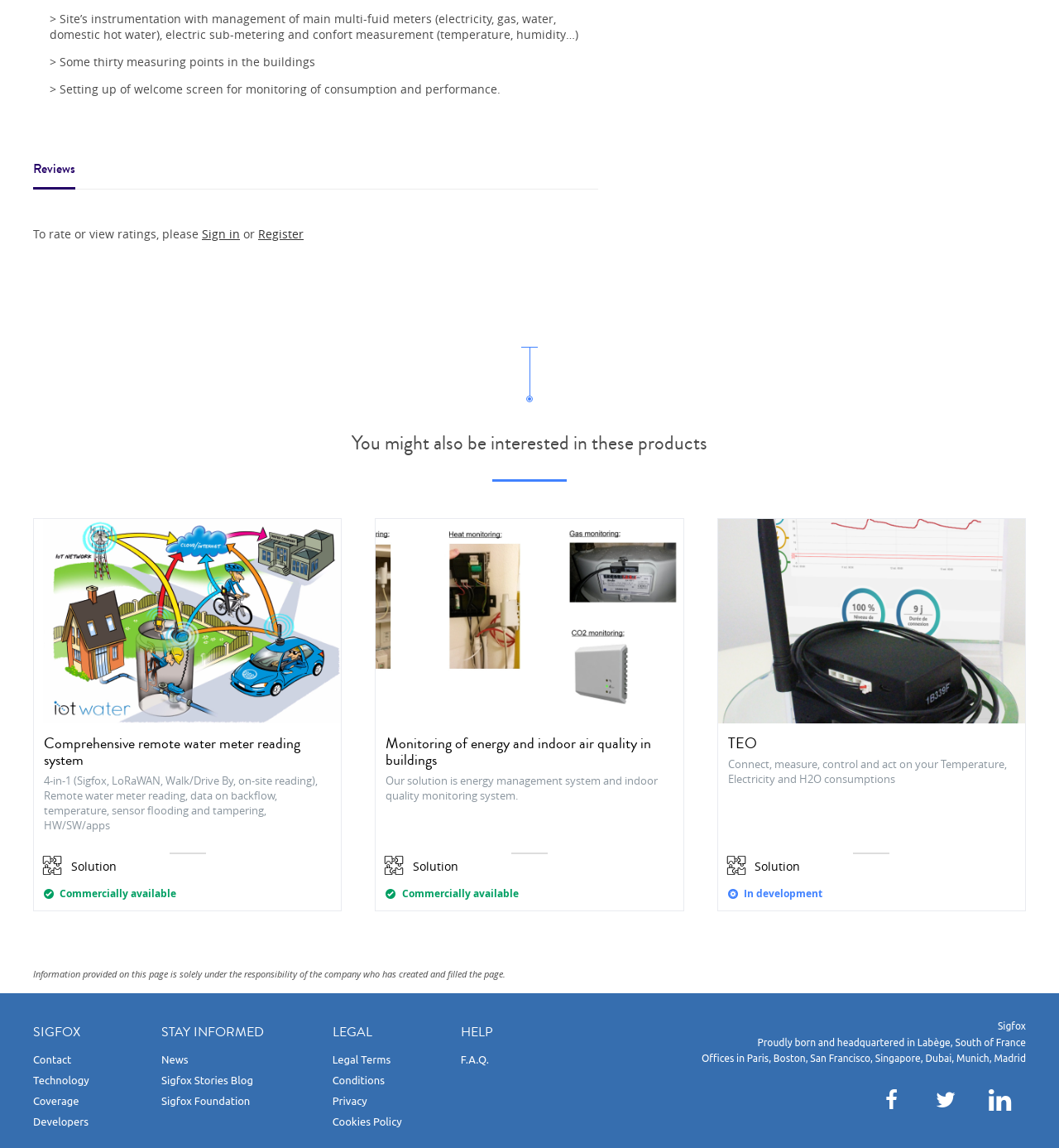How many measuring points are mentioned in the buildings?
From the details in the image, answer the question comprehensively.

The static text element with the text 'Some thirty measuring points in the buildings' indicates that there are thirty measuring points in the buildings.